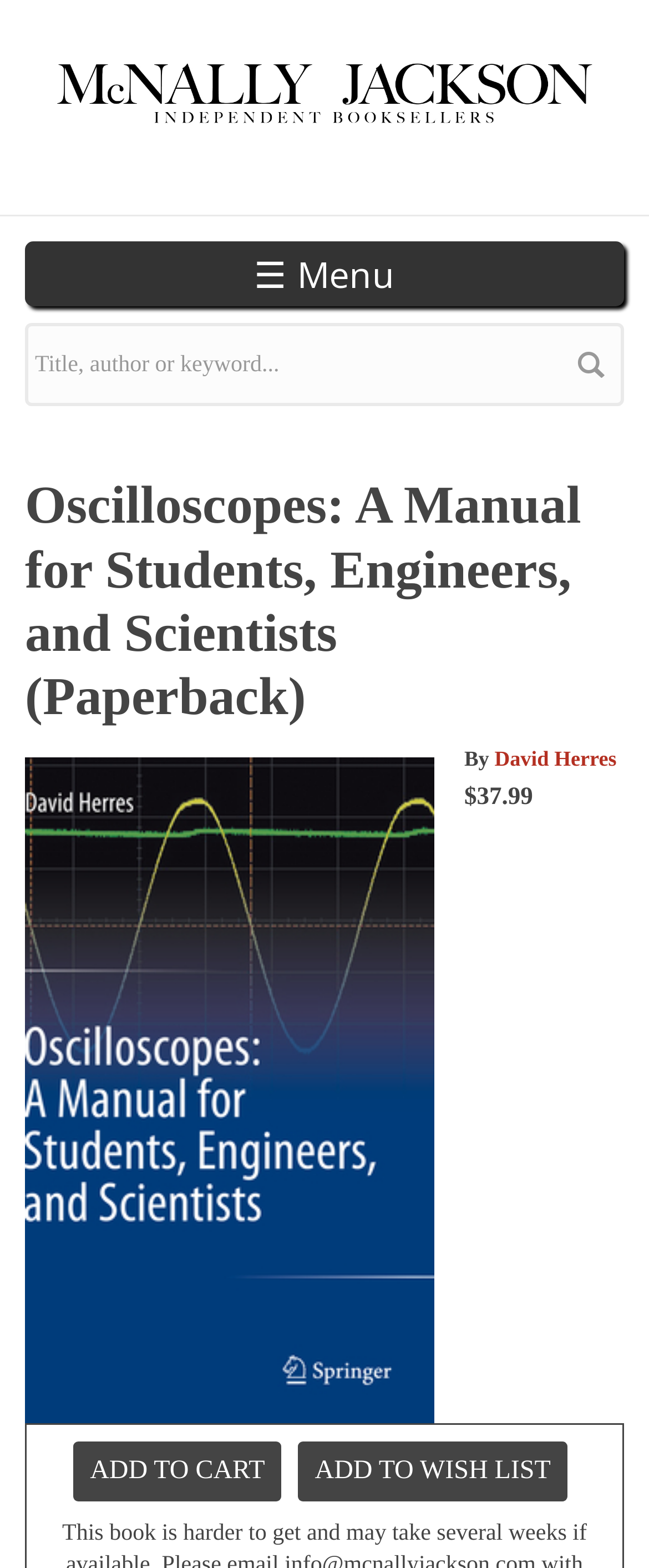Provide a short, one-word or phrase answer to the question below:
Who is the author of the book?

David Herres